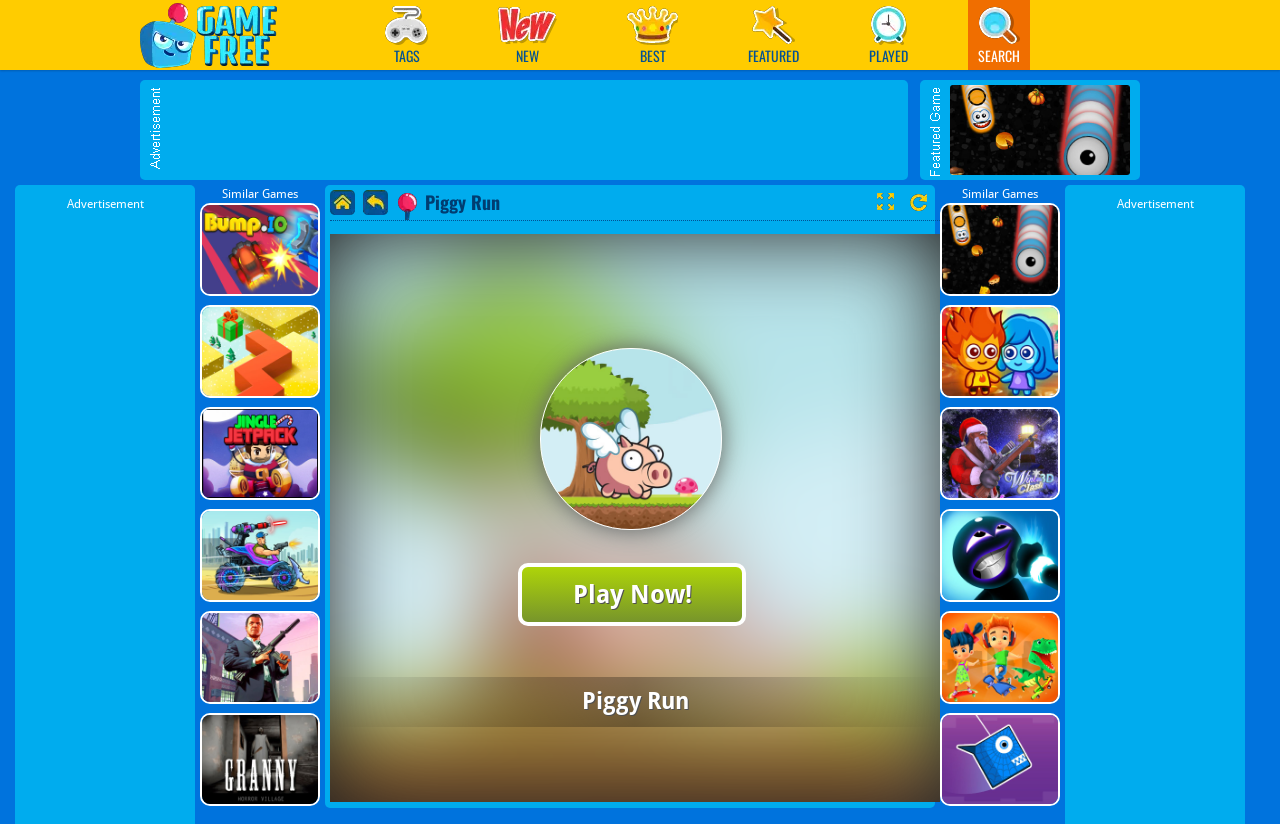Provide a thorough description of the webpage you see.

This webpage is about the online game "Piggy Run" where the objective is to run as far as possible and collect diamonds. At the top, there is a heading that reads "Play Best Free Online Laptop Games 2021" with a link to the same text. Below this, there are five links labeled "TAGS", "NEW", "BEST", "FEATURED", and "PLAYED" aligned horizontally. 

To the right of these links, there is a search bar with the text "SEARCH" above it. Below the search bar, there is a large advertisement. On the left side of the page, there is a section labeled "Similar Games" with six game thumbnails, each with a link and an image. 

In the center of the page, there is a heading that reads "Piggy Run" with a large game image below it. The game image takes up most of the page's width. Below the game image, there are two links: "Play game fullscreen" and "Replay this game". 

To the right of the game image, there is a call-to-action button that reads "Play Now!" and another heading that reads "Piggy Run". Below this, there is another section labeled "Similar Games" with six more game thumbnails, each with a link and an image. At the bottom right of the page, there is another advertisement.